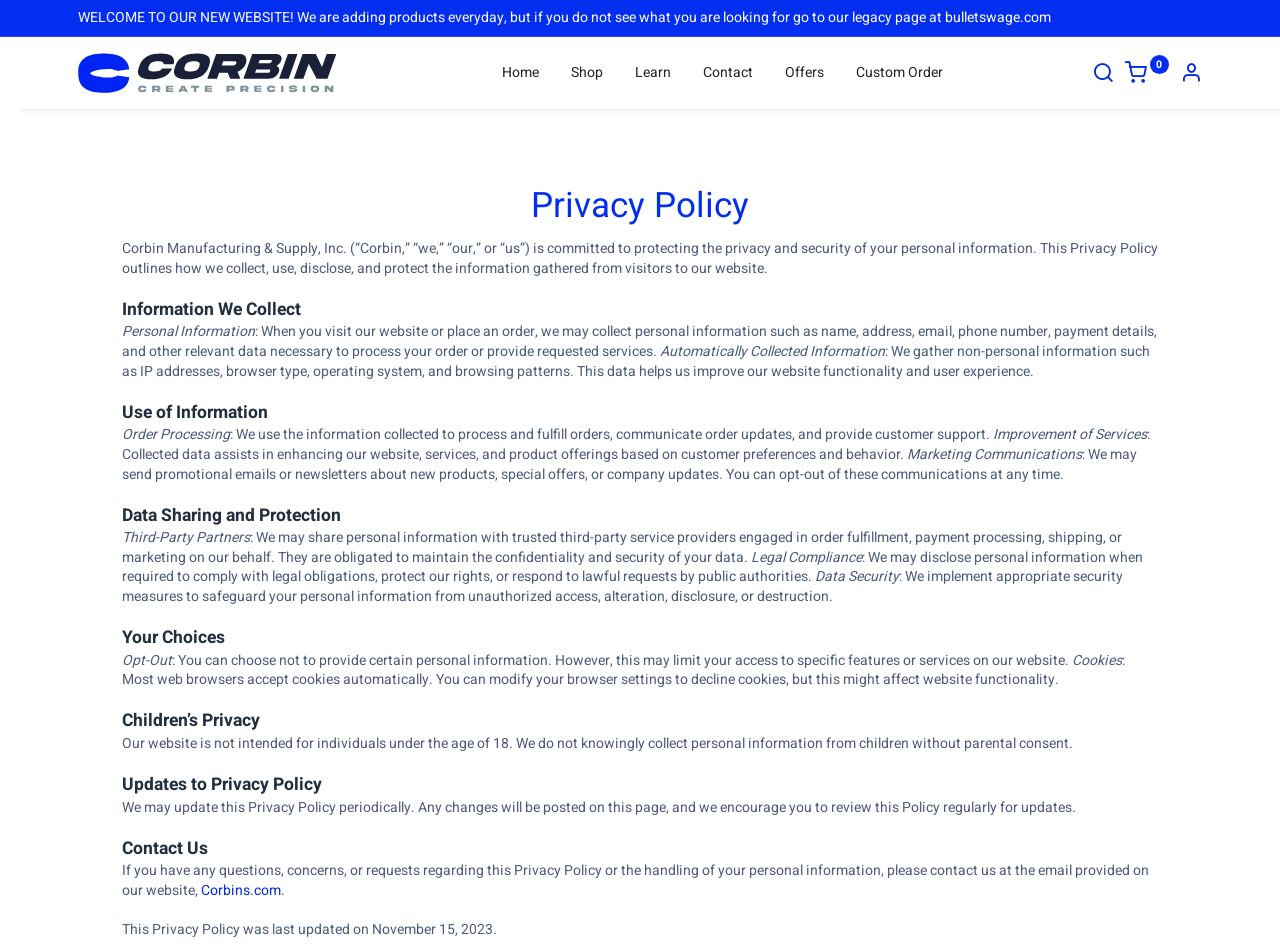Find the bounding box coordinates for the area you need to click to carry out the instruction: "Search for products". The coordinates should be four float numbers between 0 and 1, indicated as [left, top, right, bottom].

[0.853, 0.068, 0.87, 0.09]